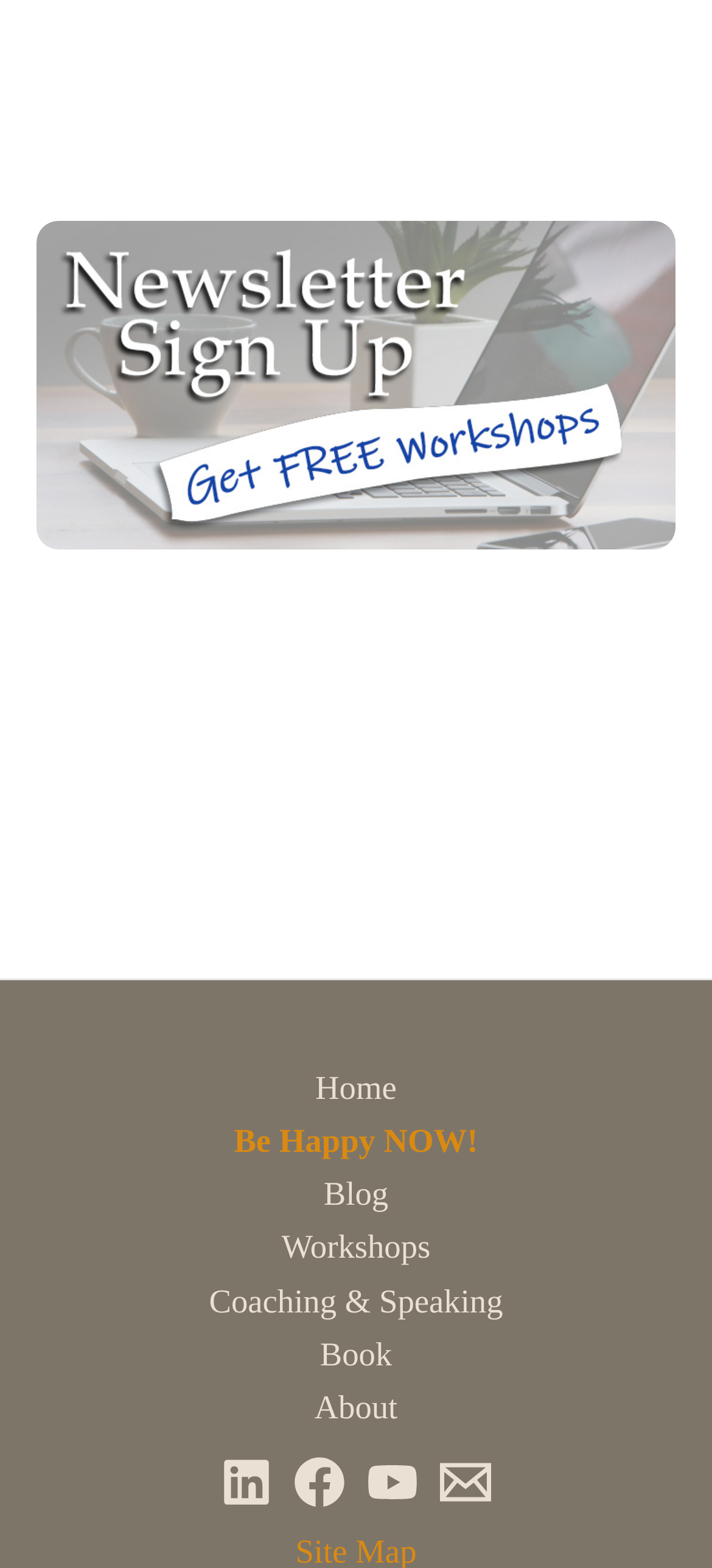Pinpoint the bounding box coordinates of the area that must be clicked to complete this instruction: "Subscribe to the Happiness Newsletter".

[0.051, 0.321, 0.949, 0.345]